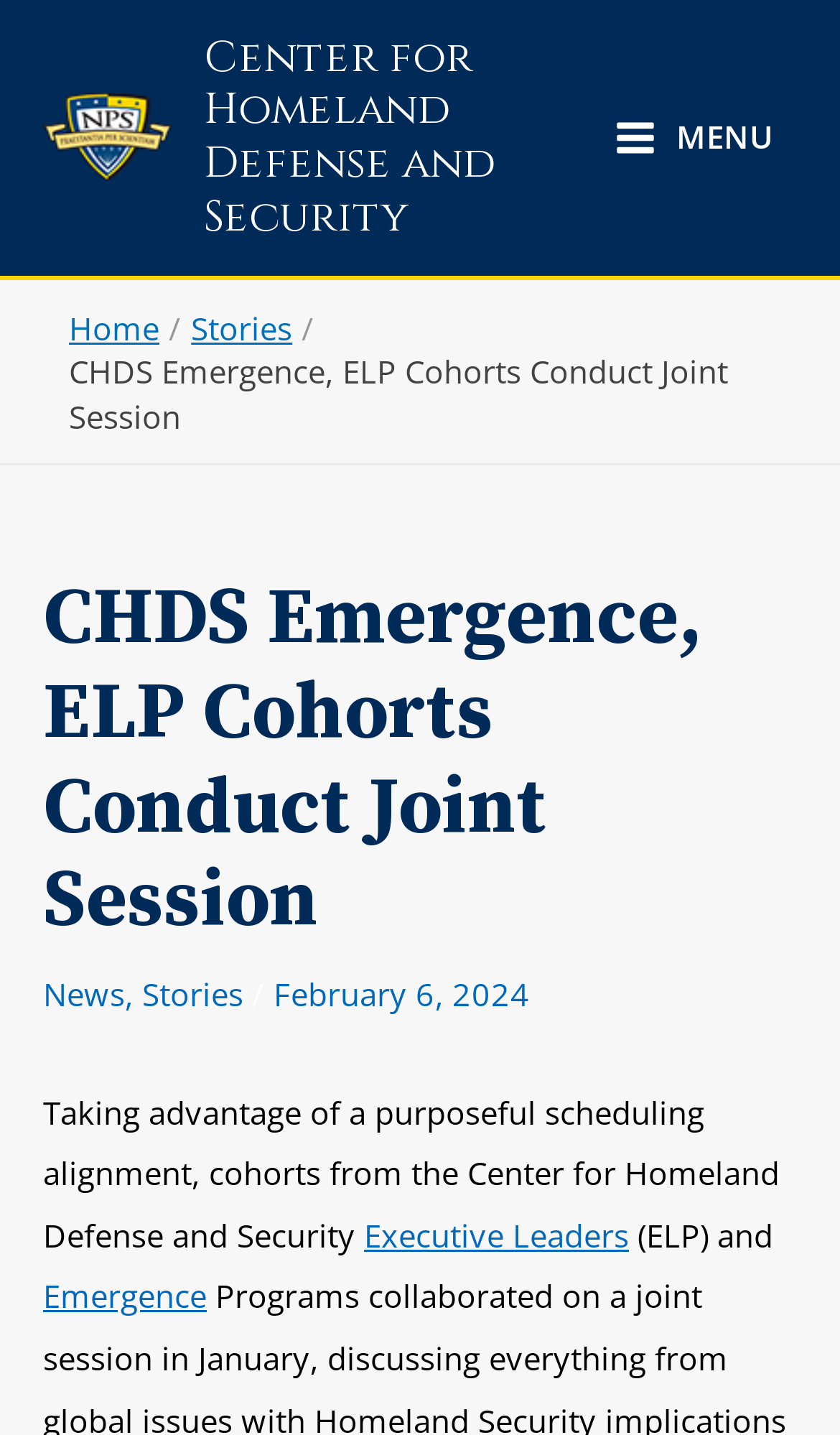What are the two cohorts mentioned in the article?
Answer with a single word or phrase by referring to the visual content.

ELP and Emergence